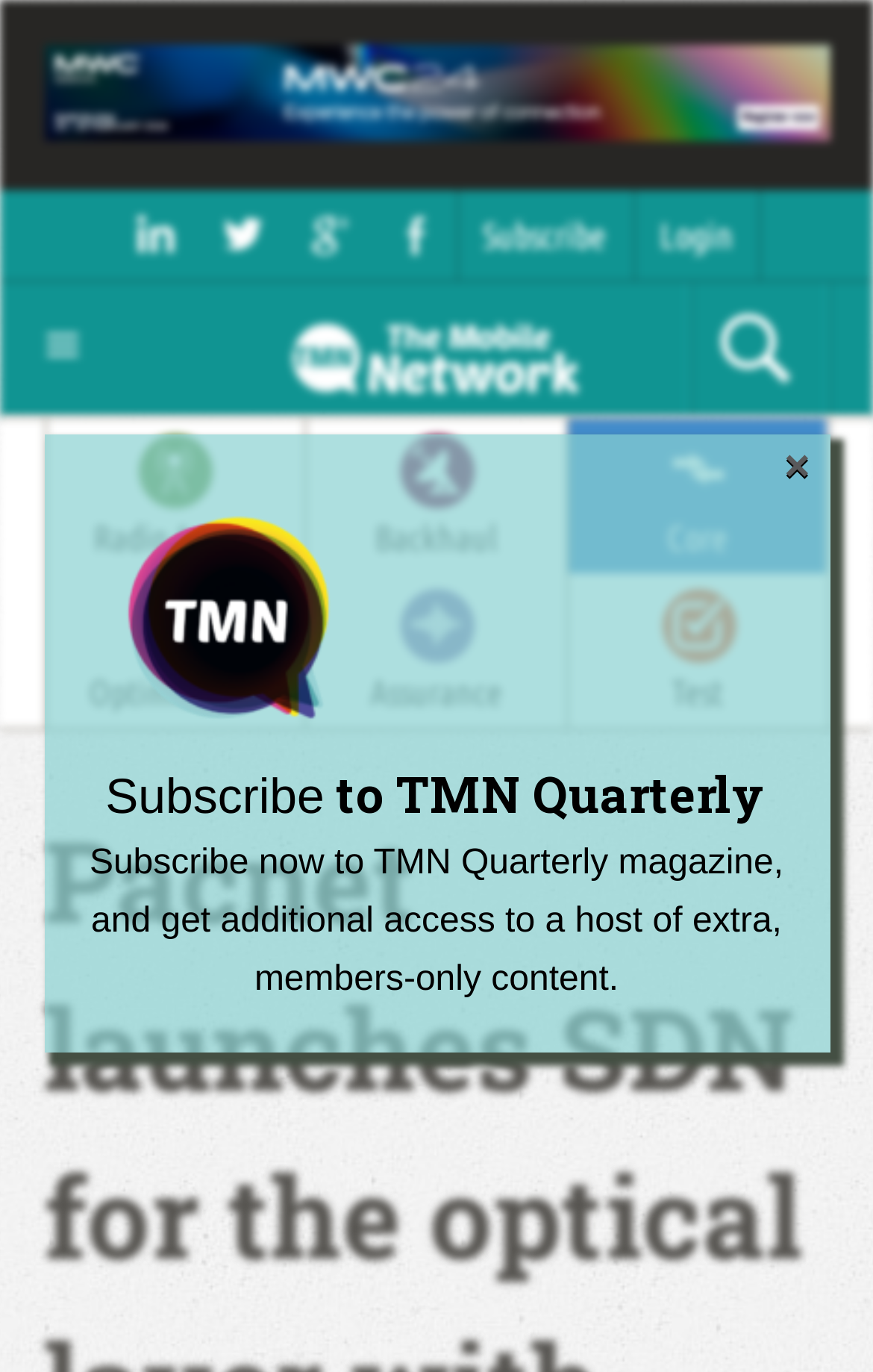Please identify the bounding box coordinates of the element's region that should be clicked to execute the following instruction: "Search for something". The bounding box coordinates must be four float numbers between 0 and 1, i.e., [left, top, right, bottom].

[0.05, 0.304, 0.86, 0.376]